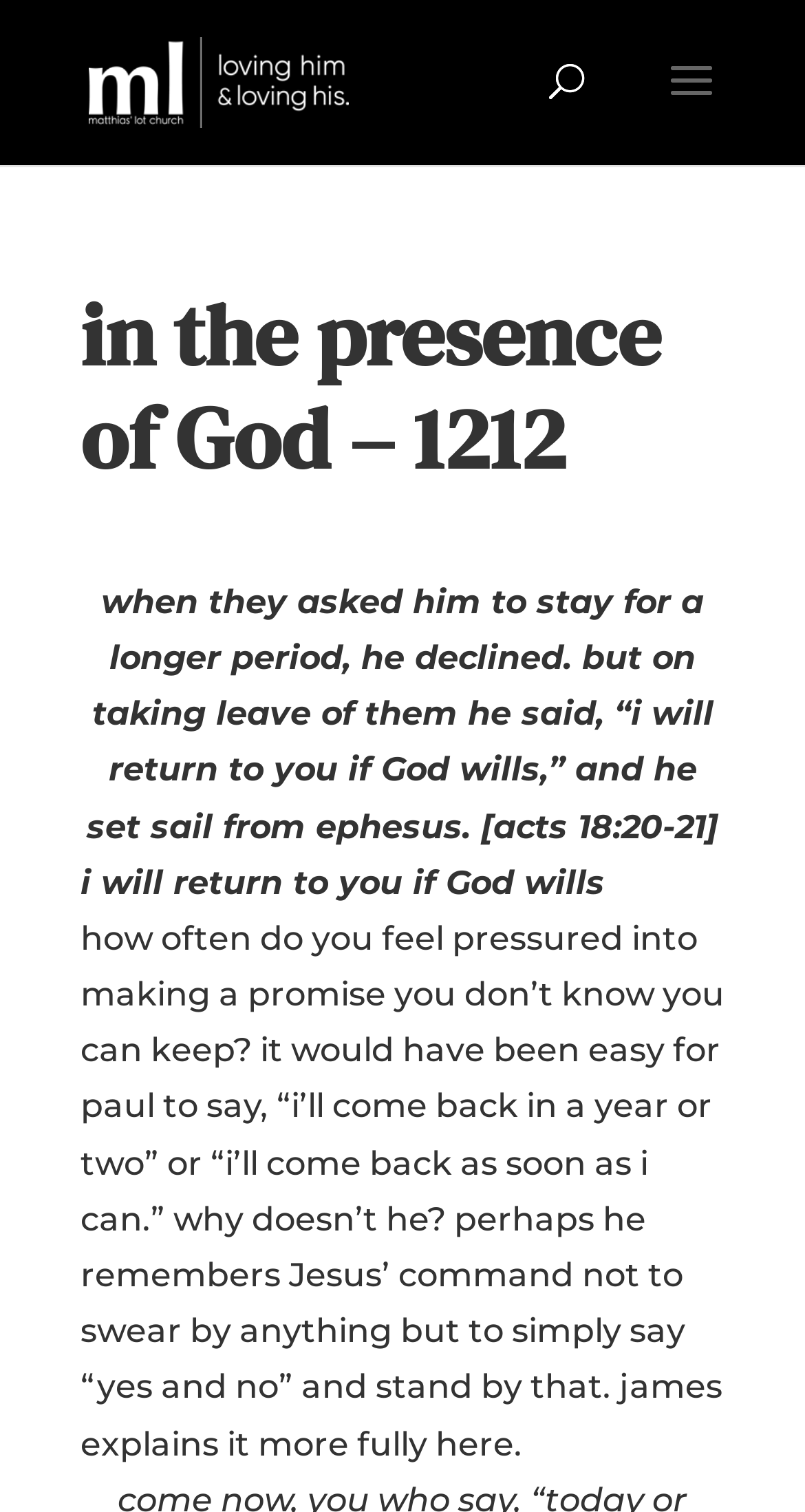Predict the bounding box coordinates for the UI element described as: "alt="matthias' lot church"". The coordinates should be four float numbers between 0 and 1, presented as [left, top, right, bottom].

[0.11, 0.04, 0.433, 0.066]